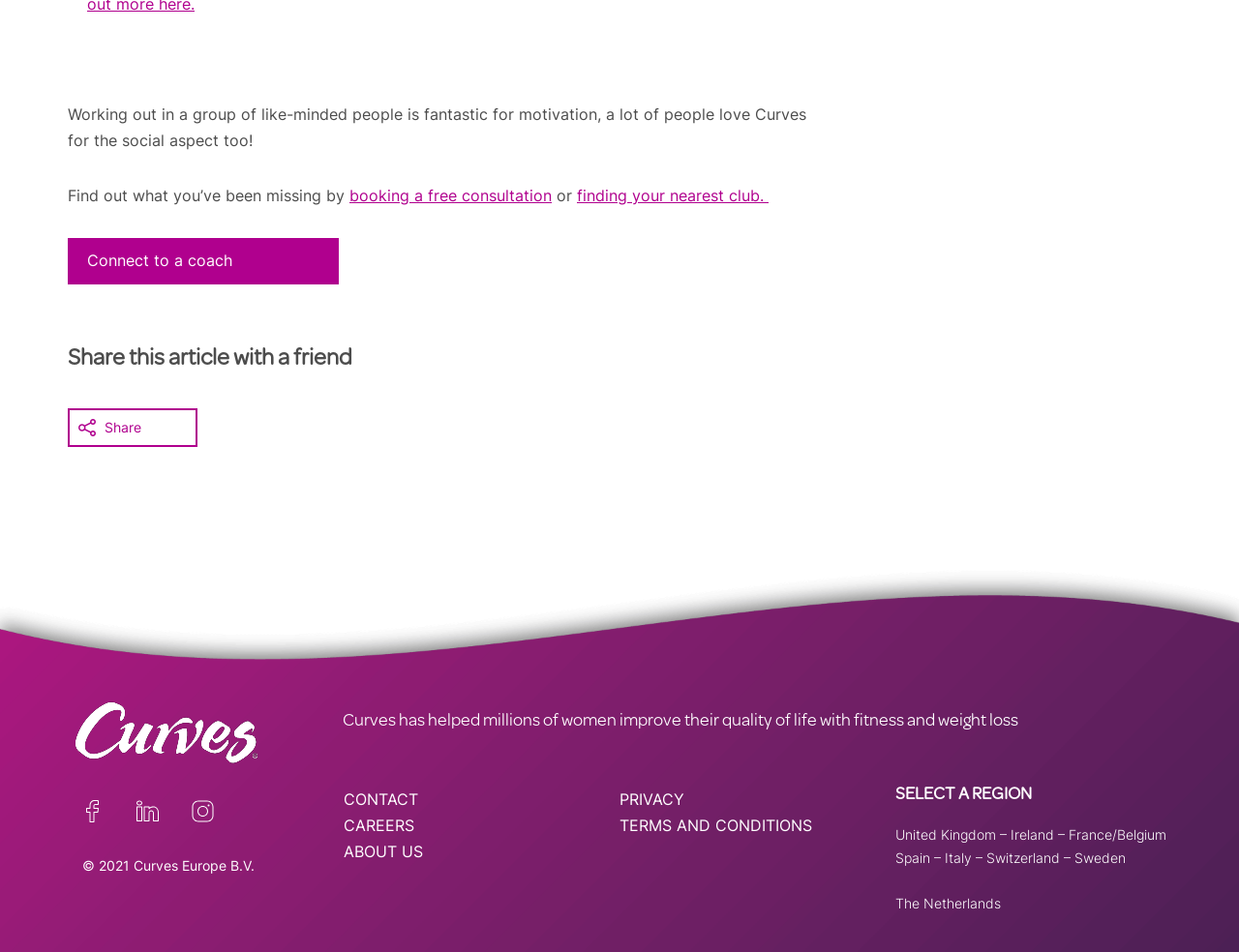Find the bounding box coordinates of the UI element according to this description: "PRIVACY".

[0.5, 0.829, 0.552, 0.85]